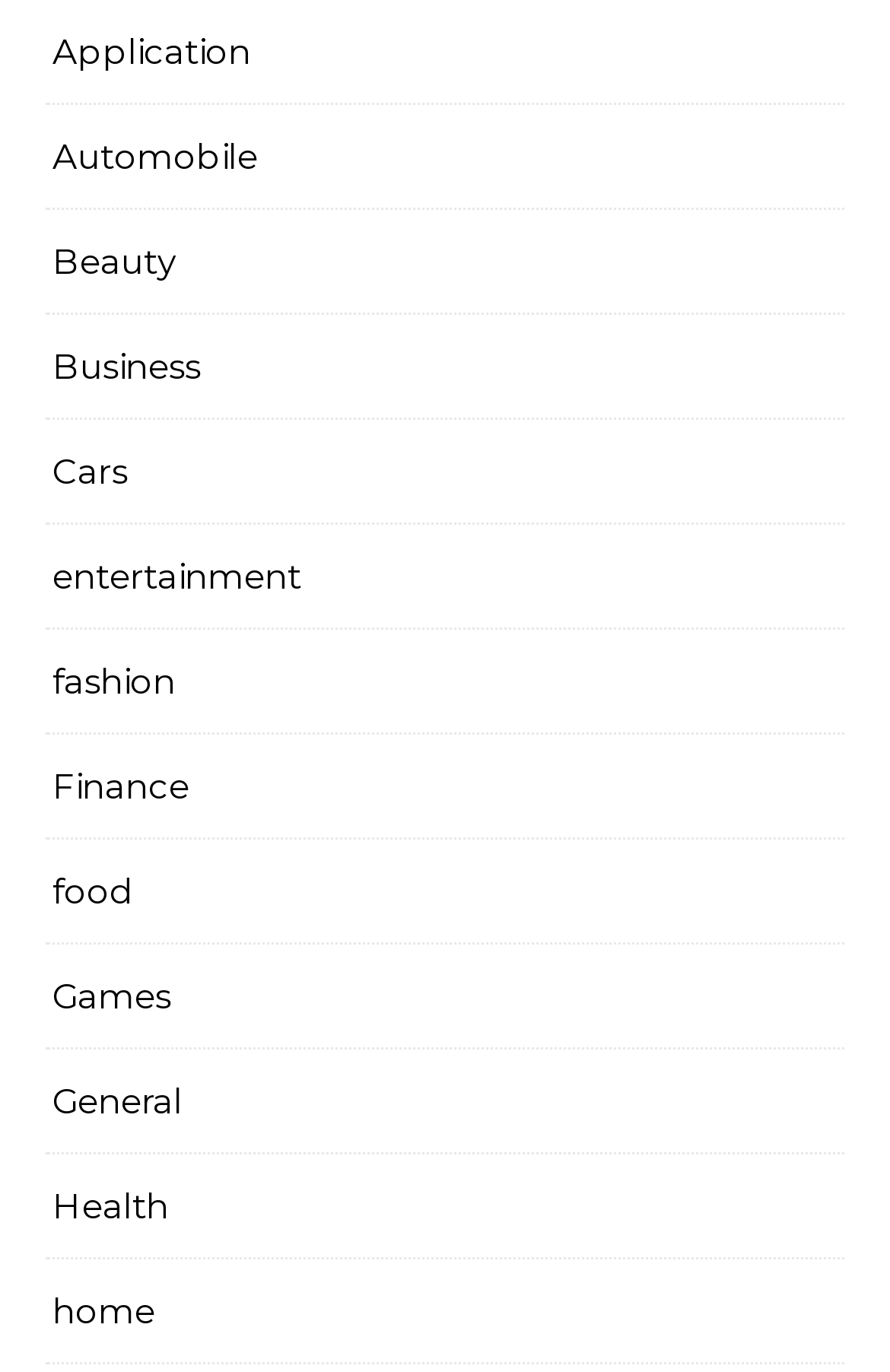Find the bounding box coordinates of the element I should click to carry out the following instruction: "Click on Automobile".

[0.059, 0.076, 0.29, 0.151]